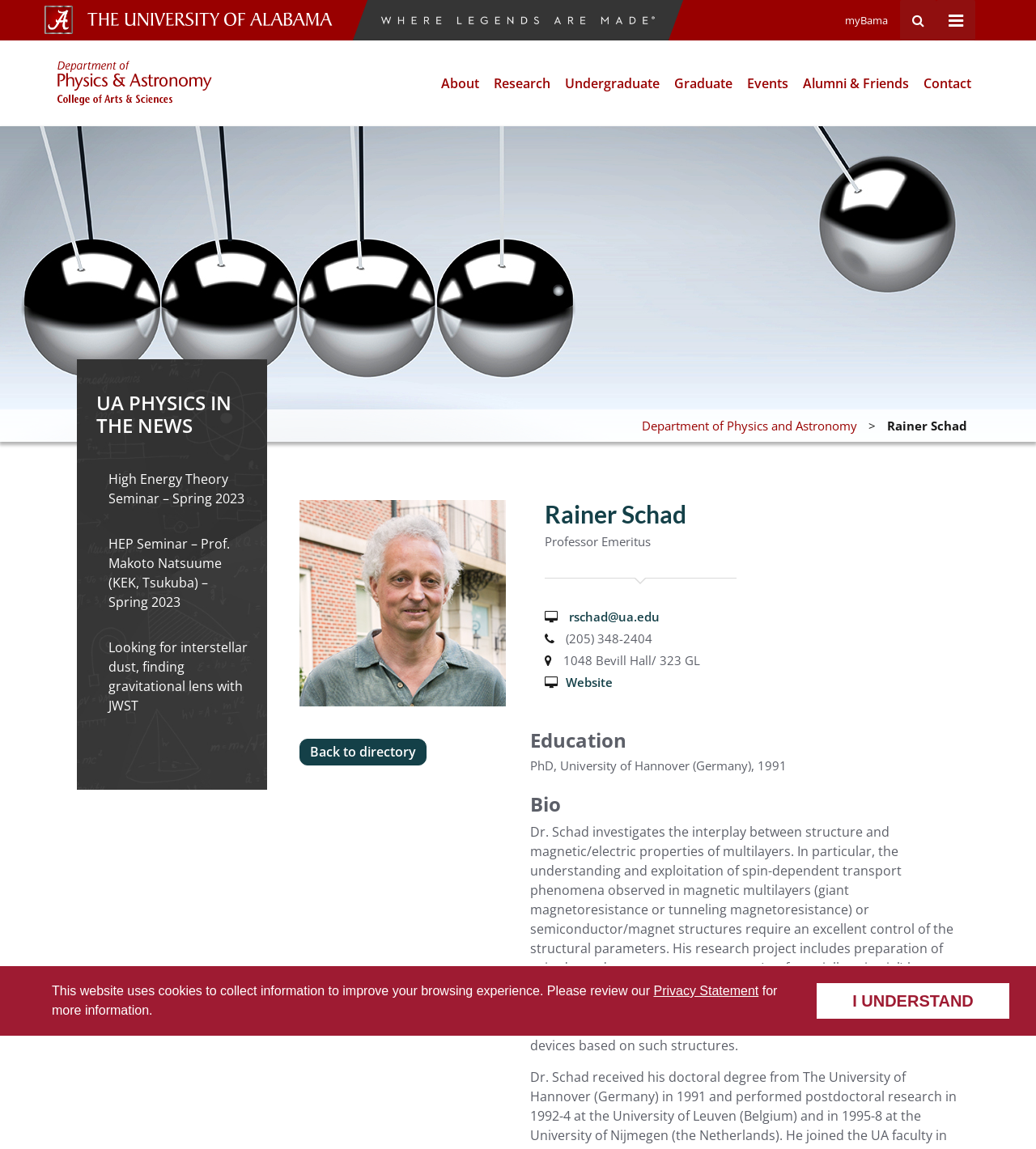Answer the question in one word or a short phrase:
What is the name of the department?

Department of Physics and Astronomy